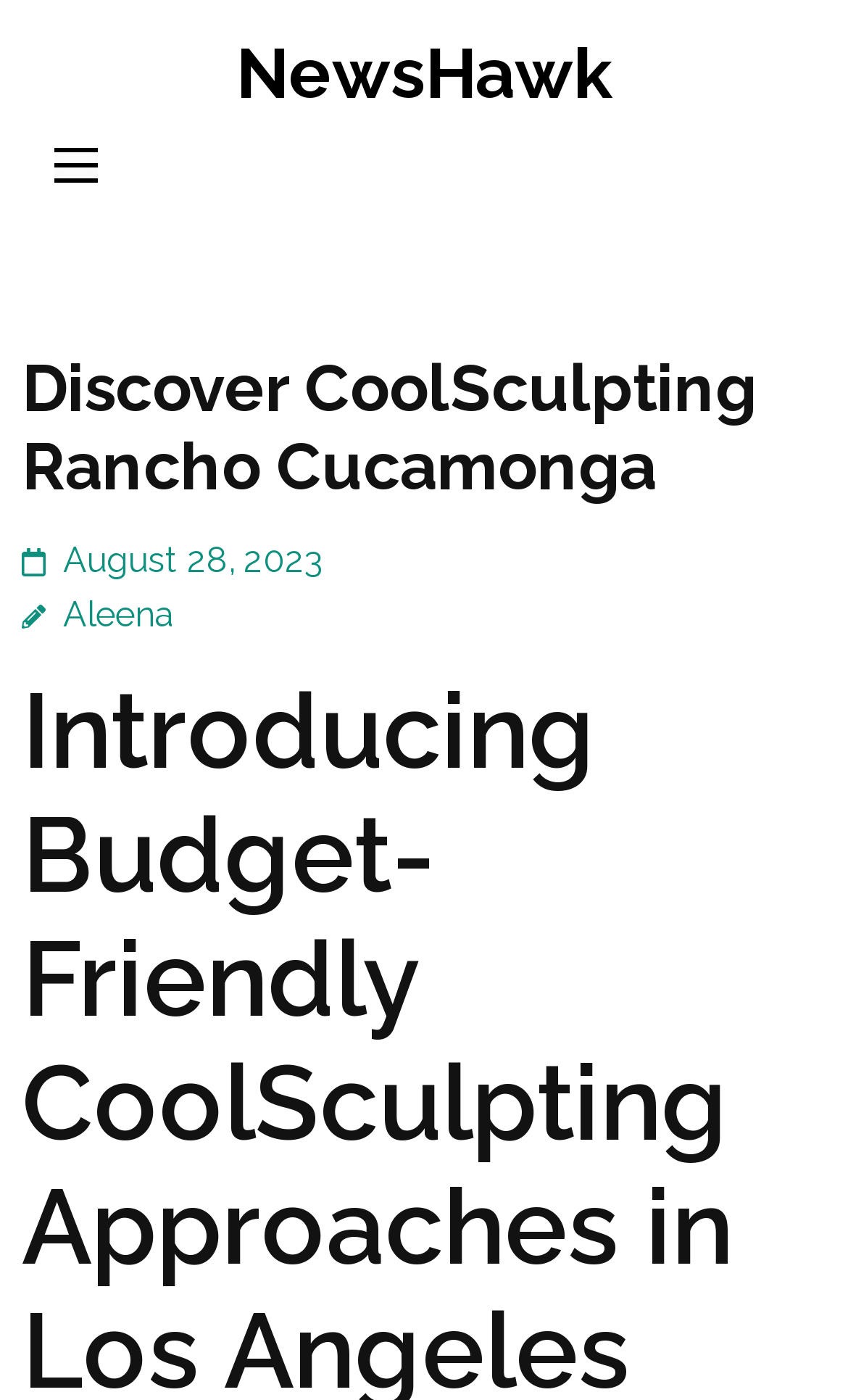Identify and extract the heading text of the webpage.

Discover CoolSculpting Rancho Cucamonga